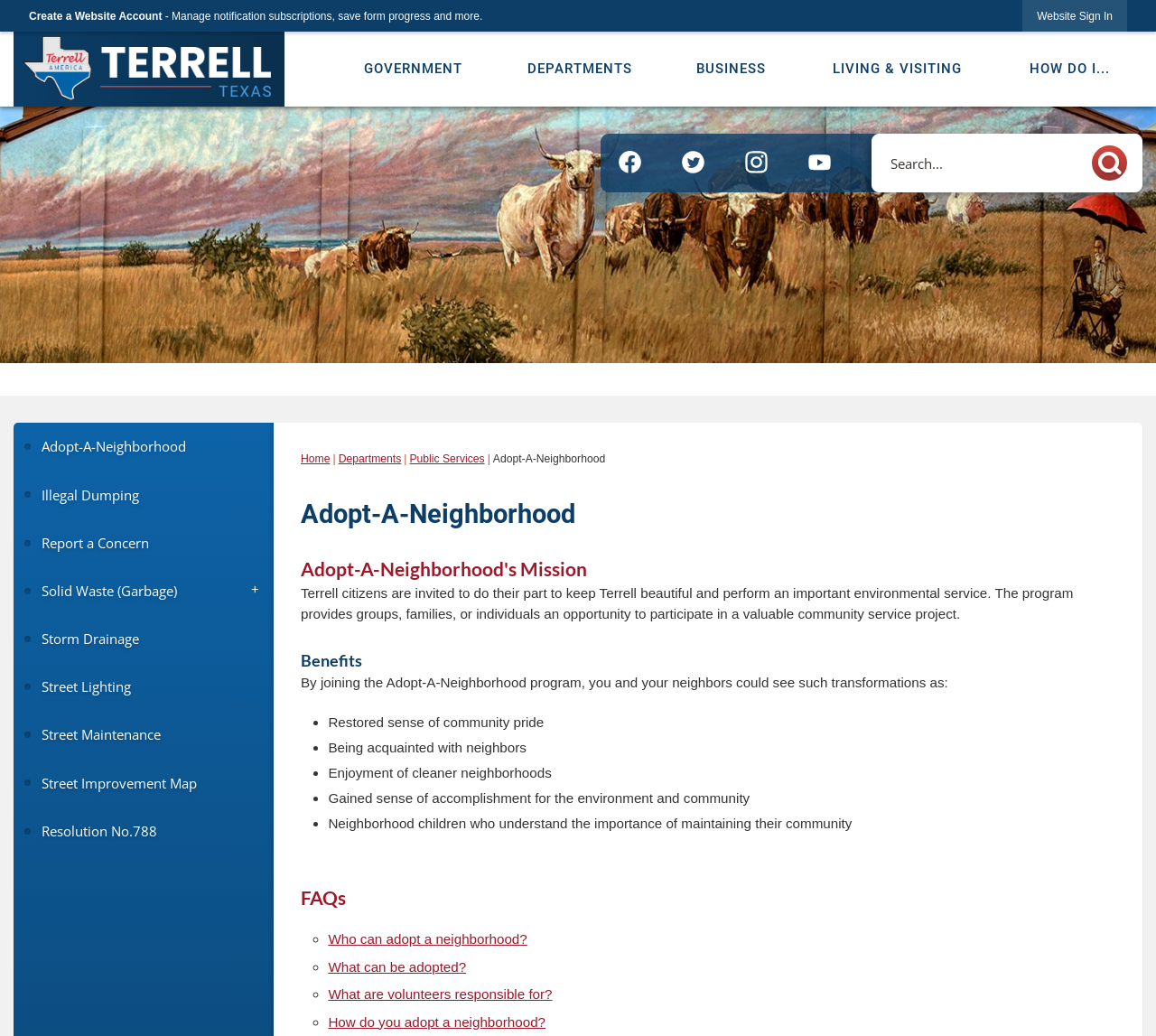Show the bounding box coordinates for the HTML element described as: "Place order".

None